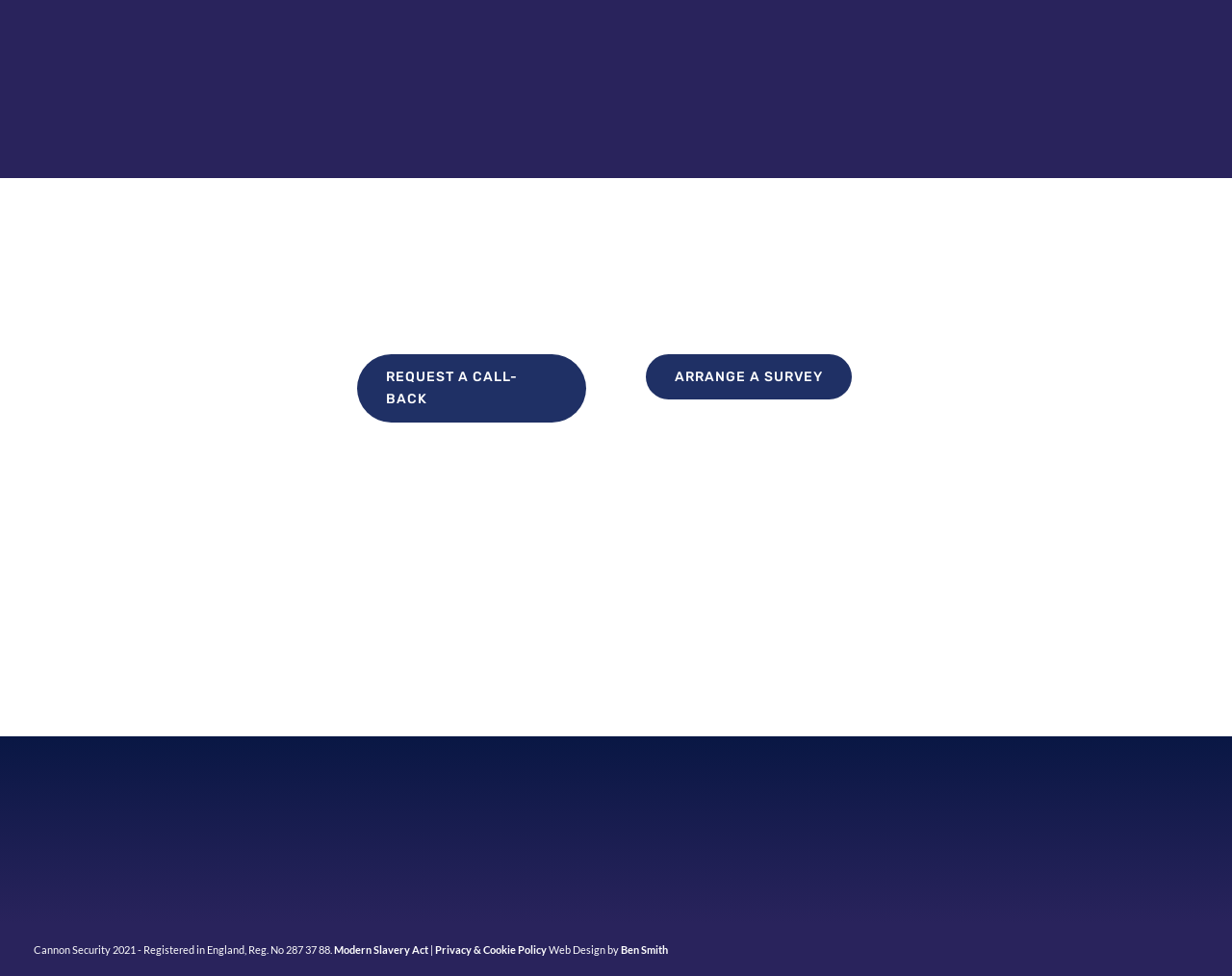What services does the company offer?
Utilize the information in the image to give a detailed answer to the question.

I found the services offered by the company by looking at the headings 'Fire Protection', 'Intruder Protection', 'Access Control', and 'CCTV Systems' which are located in the middle of the page.